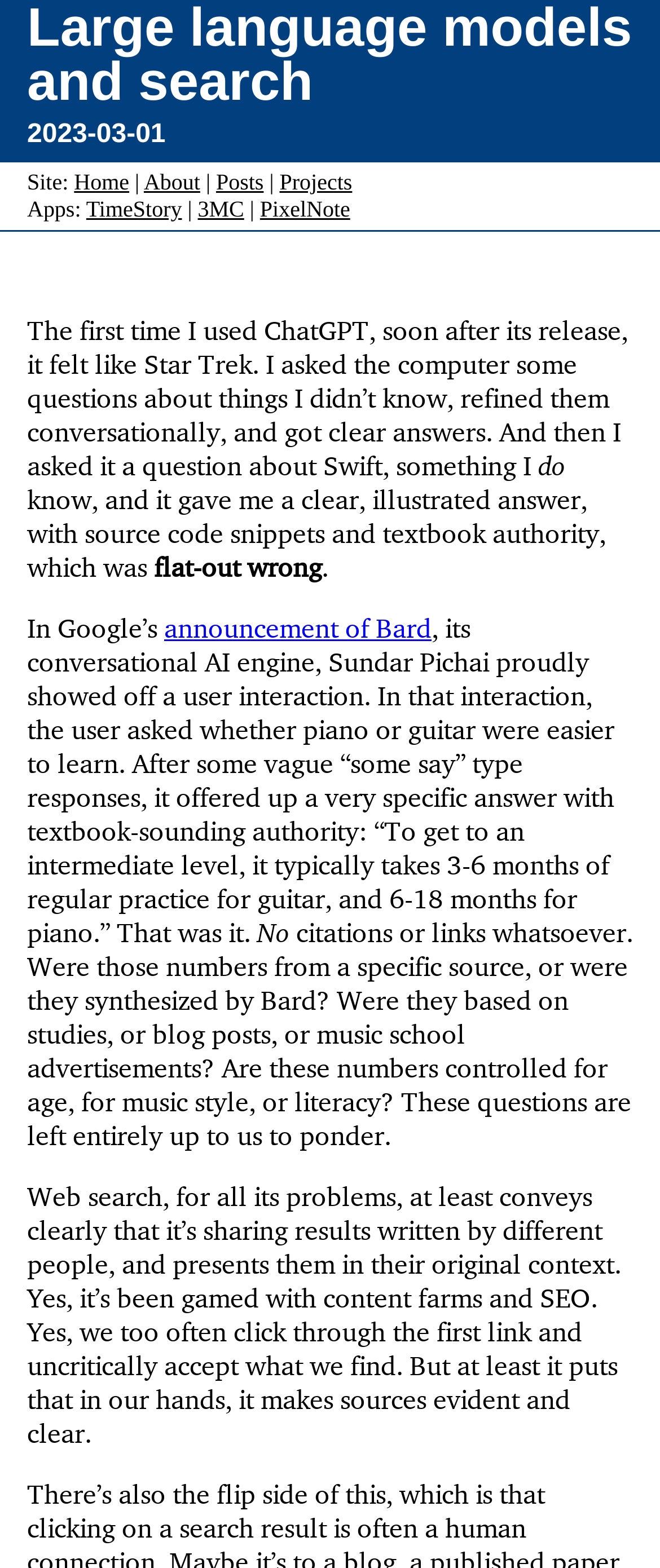Respond to the following question using a concise word or phrase: 
How many links are there in the 'Apps:' section?

3